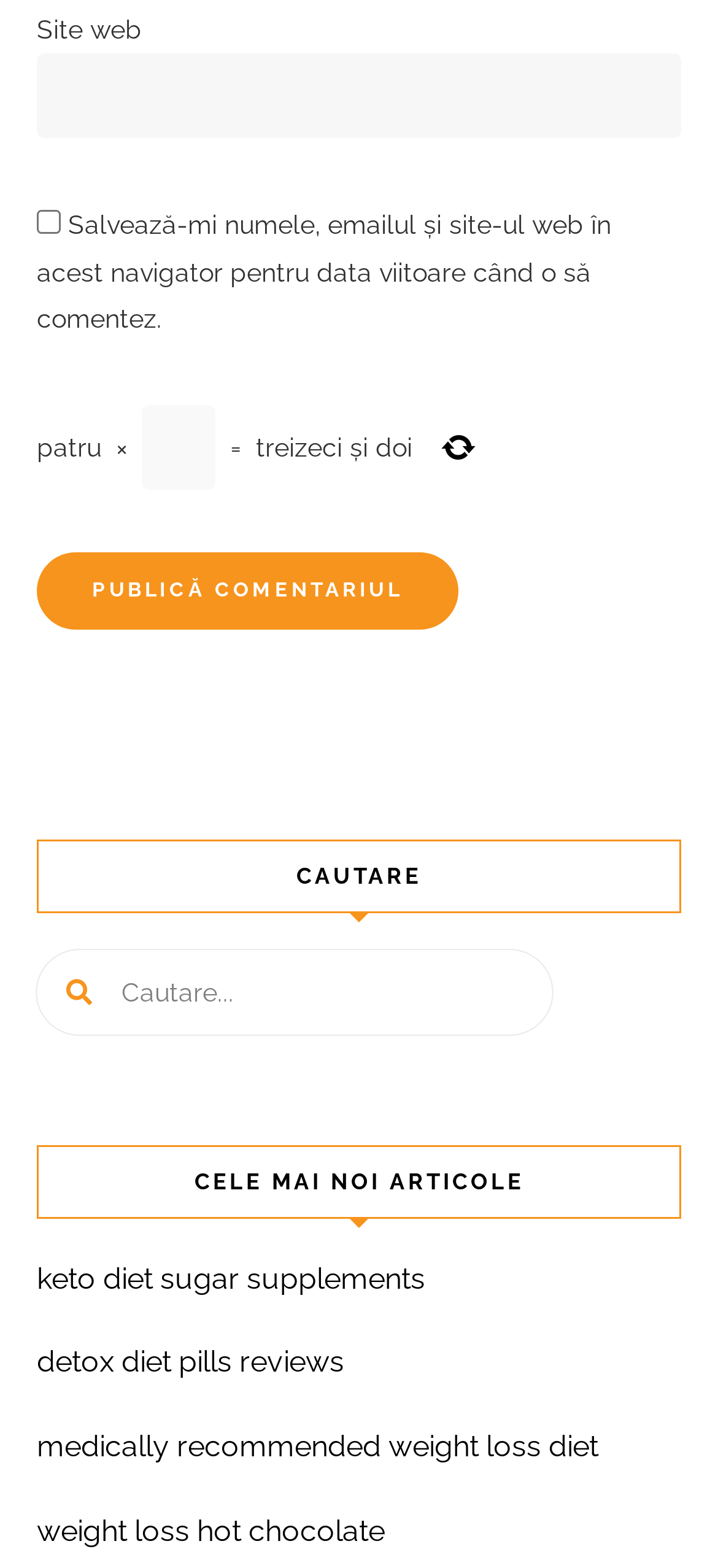What is the text next to the 'patru' StaticText?
Answer with a single word or phrase by referring to the visual content.

× =